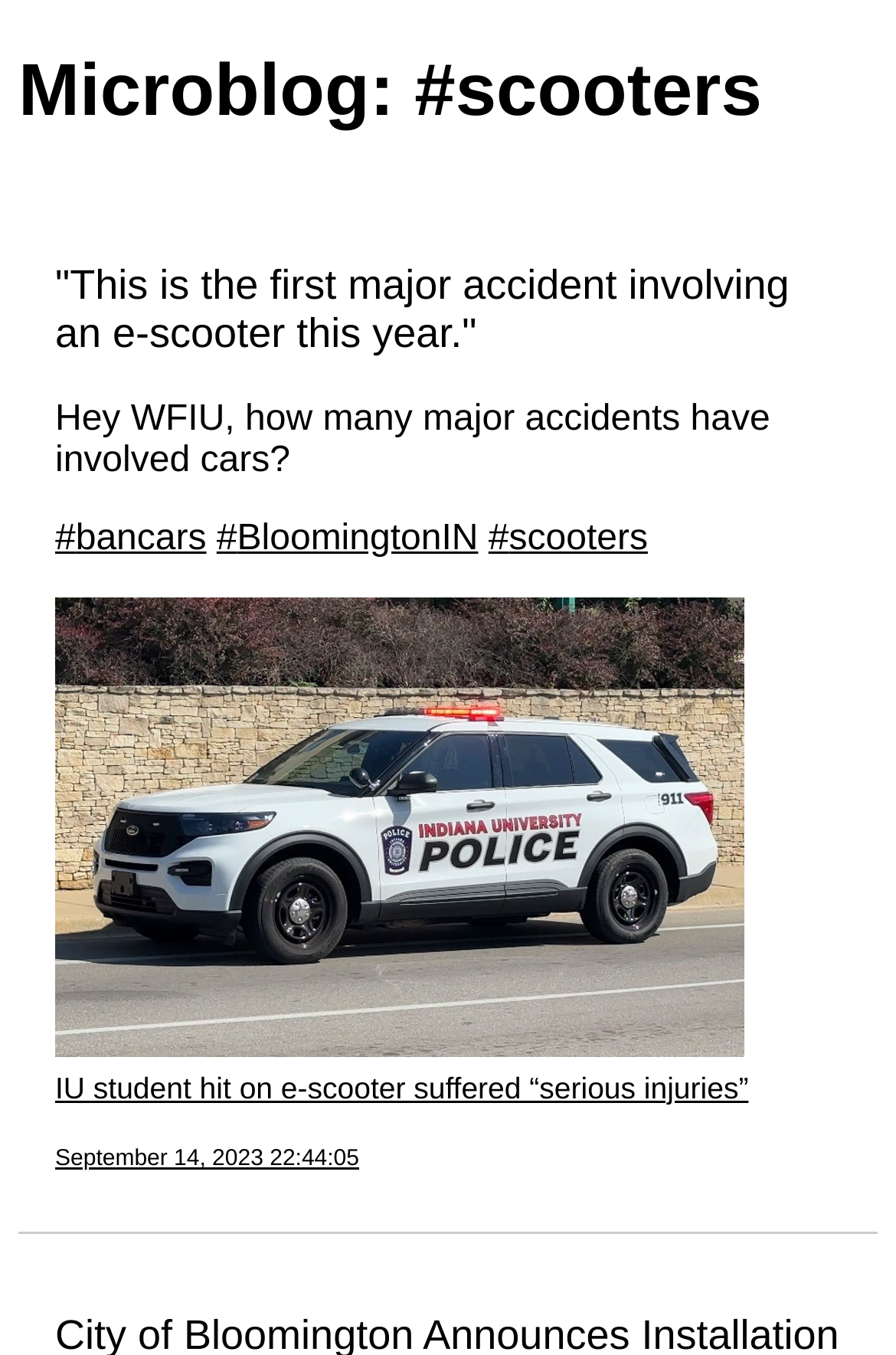What is the caption of the image in the first post?
Provide a concise answer using a single word or phrase based on the image.

IU student hit on e-scooter